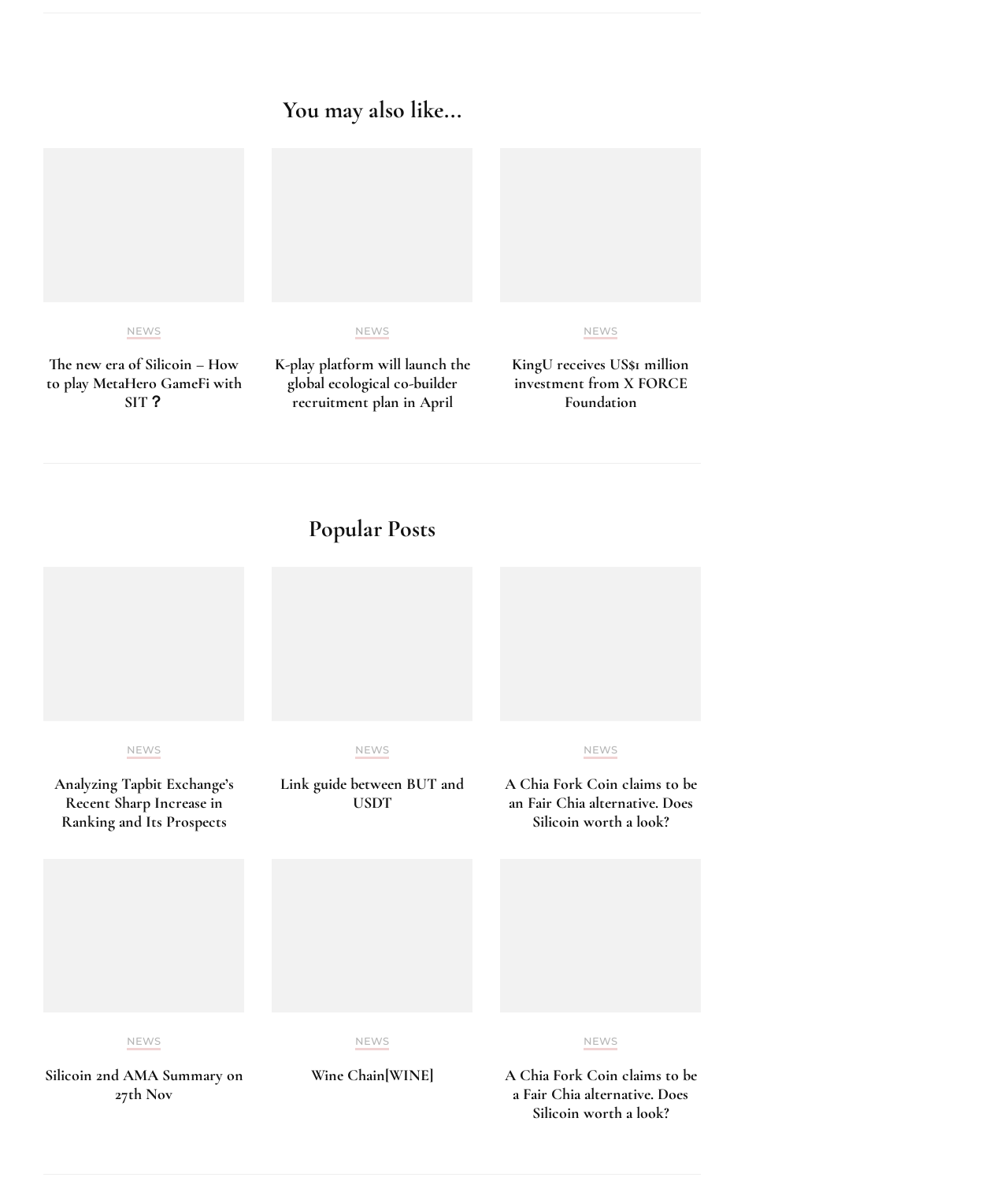Determine the bounding box for the UI element described here: "News".

None